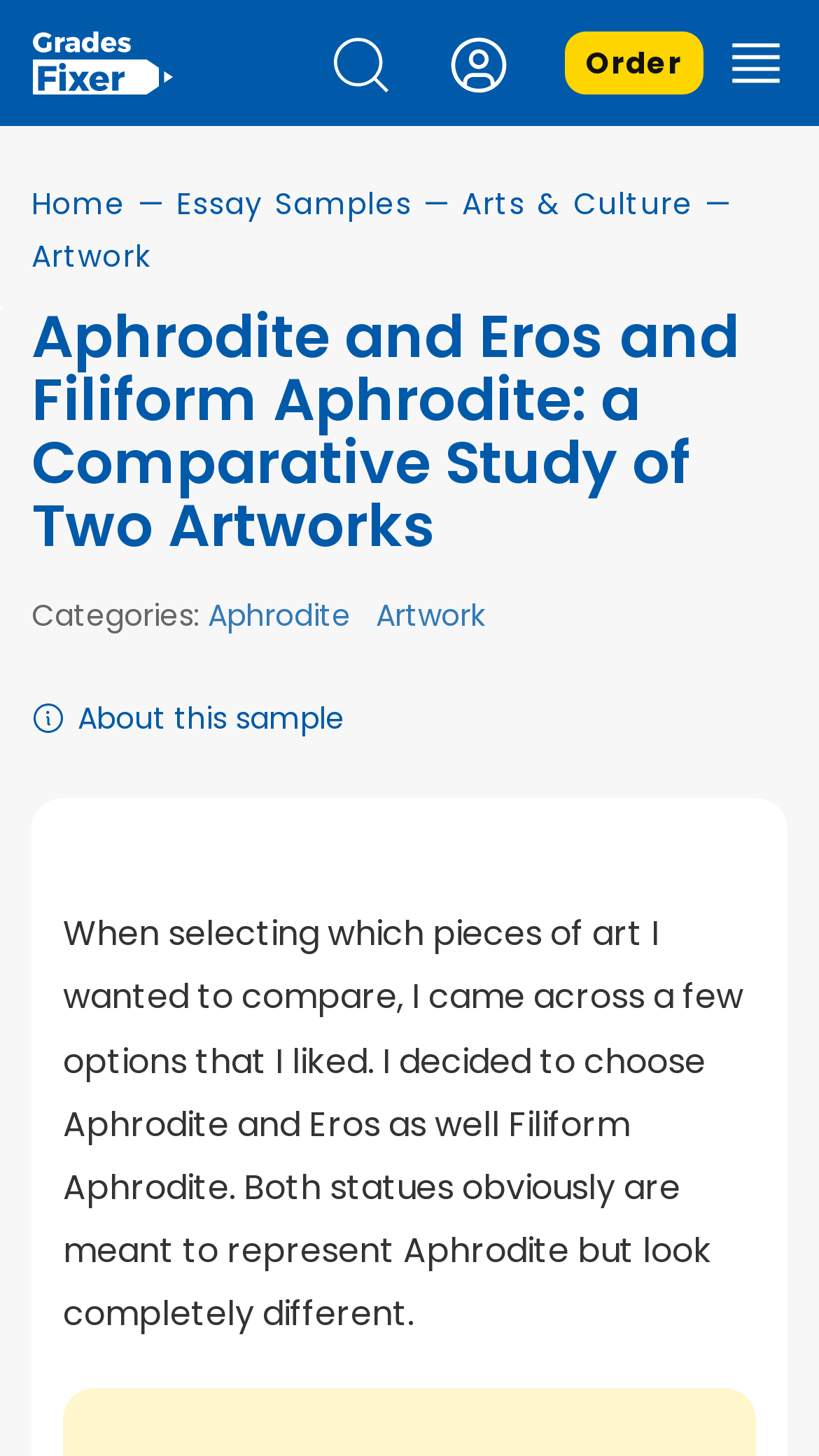Generate a comprehensive description of the webpage.

This webpage is an essay example about a comparative study of two artworks, Aphrodite and Eros, and Filiform Aphrodite. At the top right corner, there is a menu icon and a link to "free essays" with a corresponding icon. Below these elements, there is a search icon and a login link with an icon, followed by an "Order" link. On the top left, there are links to "Home", "Essay Samples", and "Arts & Culture", separated by dashes. 

Below these links, there is a heading that displays the title of the essay, "Aphrodite and Eros and Filiform Aphrodite: a Comparative Study of Two Artworks". Under the heading, there are categories listed, including "Aphrodite" and "Artwork". 

The main content of the webpage starts with a paragraph that explains the author's selection of artworks to compare. The text describes how the author chose Aphrodite and Eros as well as Filiform Aphrodite, and how these statues represent Aphrodite but look completely different.